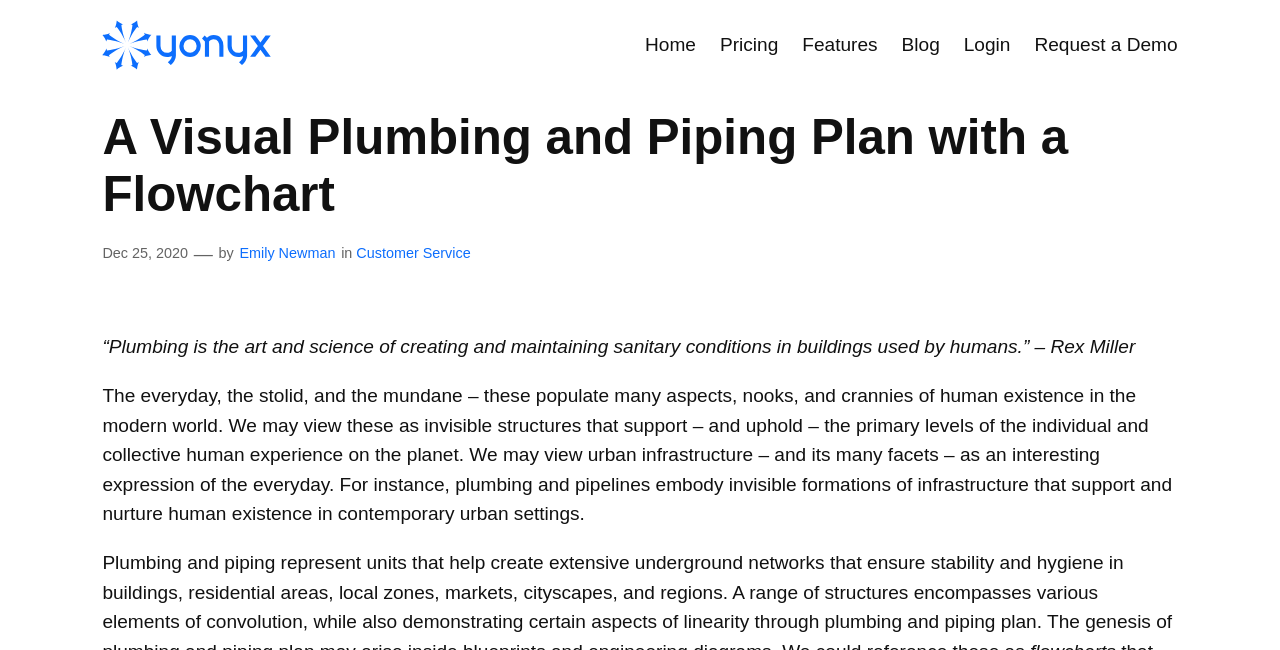Illustrate the webpage with a detailed description.

The webpage is about creating an effective plumbing and piping plan using flowcharts. At the top left corner, there is a Yonyx logo, which is a link. Next to it, there is a primary menu navigation bar with 6 links: Home, Pricing, Features, Blog, Login, and Request a Demo. 

Below the navigation bar, there is a heading that reads "A Visual Plumbing and Piping Plan with a Flowchart". Underneath the heading, there is a timestamp indicating the date "Dec 25, 2020", followed by the author's name "Emily Newman" and the category "Customer Service". 

On the left side of the page, there is a quote from Rex Miller about plumbing, and below it, there is a lengthy paragraph discussing the importance of urban infrastructure, specifically plumbing and pipelines, in supporting human existence in modern cities.